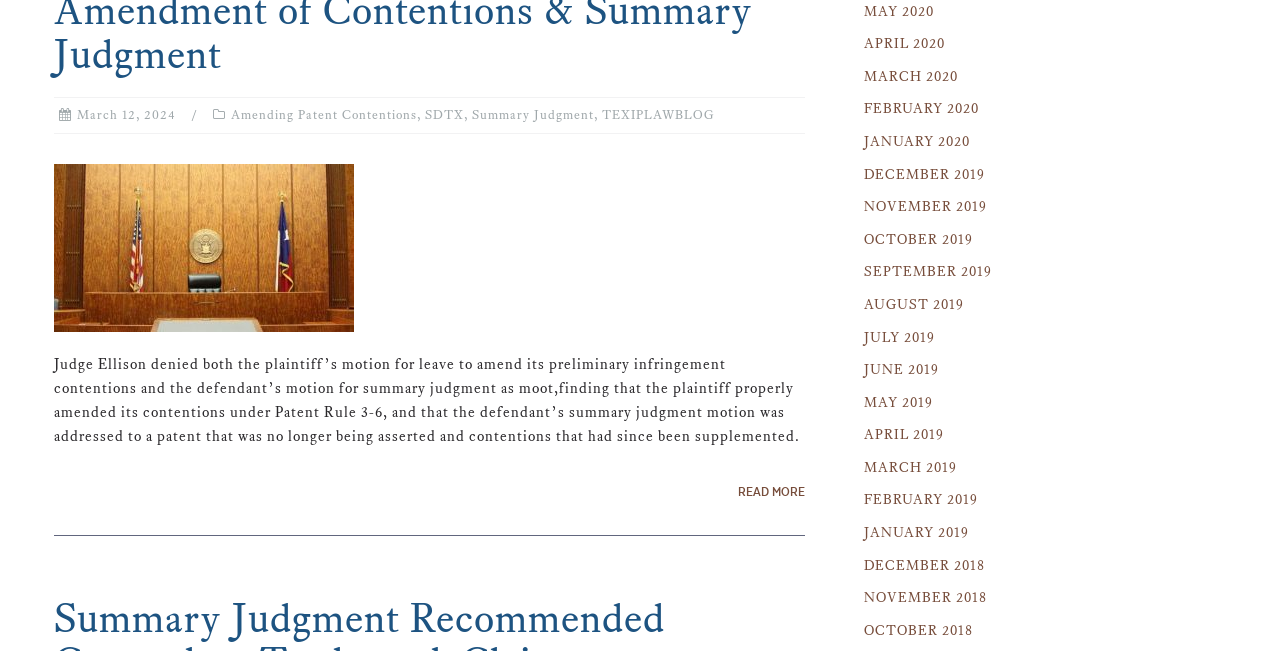Identify the bounding box of the UI element described as follows: "SDTX". Provide the coordinates as four float numbers in the range of 0 to 1 [left, top, right, bottom].

[0.332, 0.167, 0.362, 0.19]